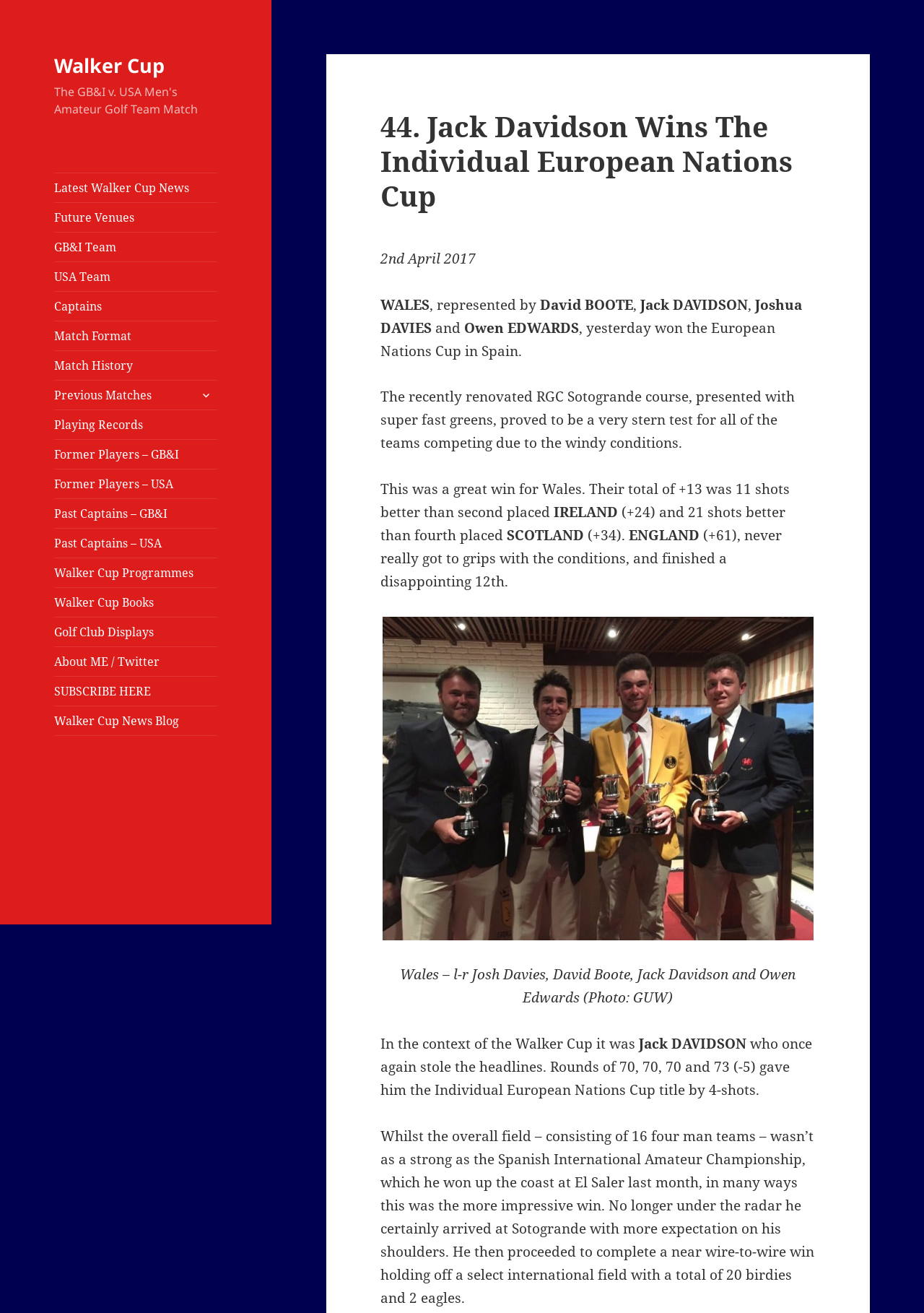Answer with a single word or phrase: 
What is the name of the golf course where the tournament was held?

RGC Sotogrande